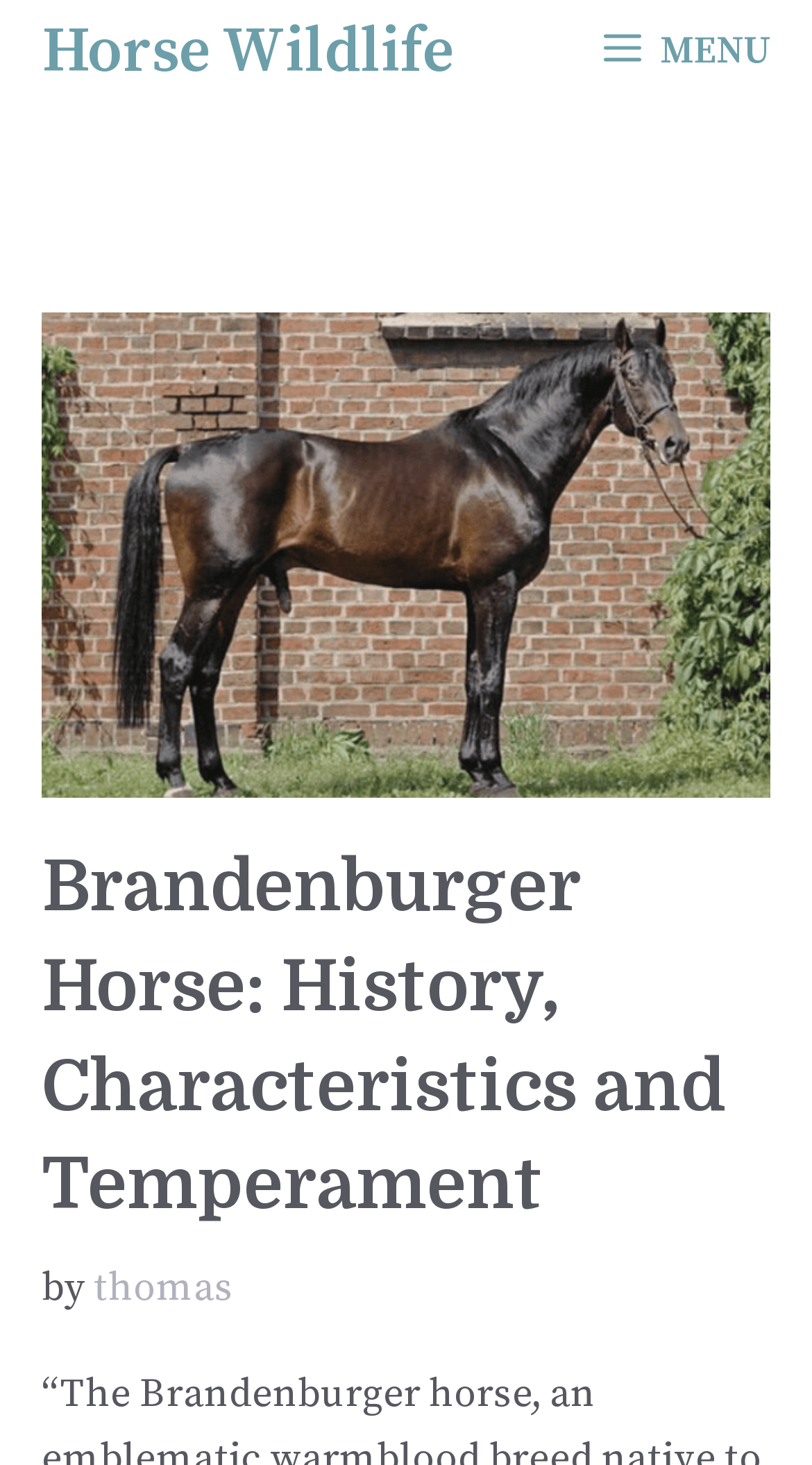Find and provide the bounding box coordinates for the UI element described with: "thomas".

[0.115, 0.863, 0.287, 0.896]